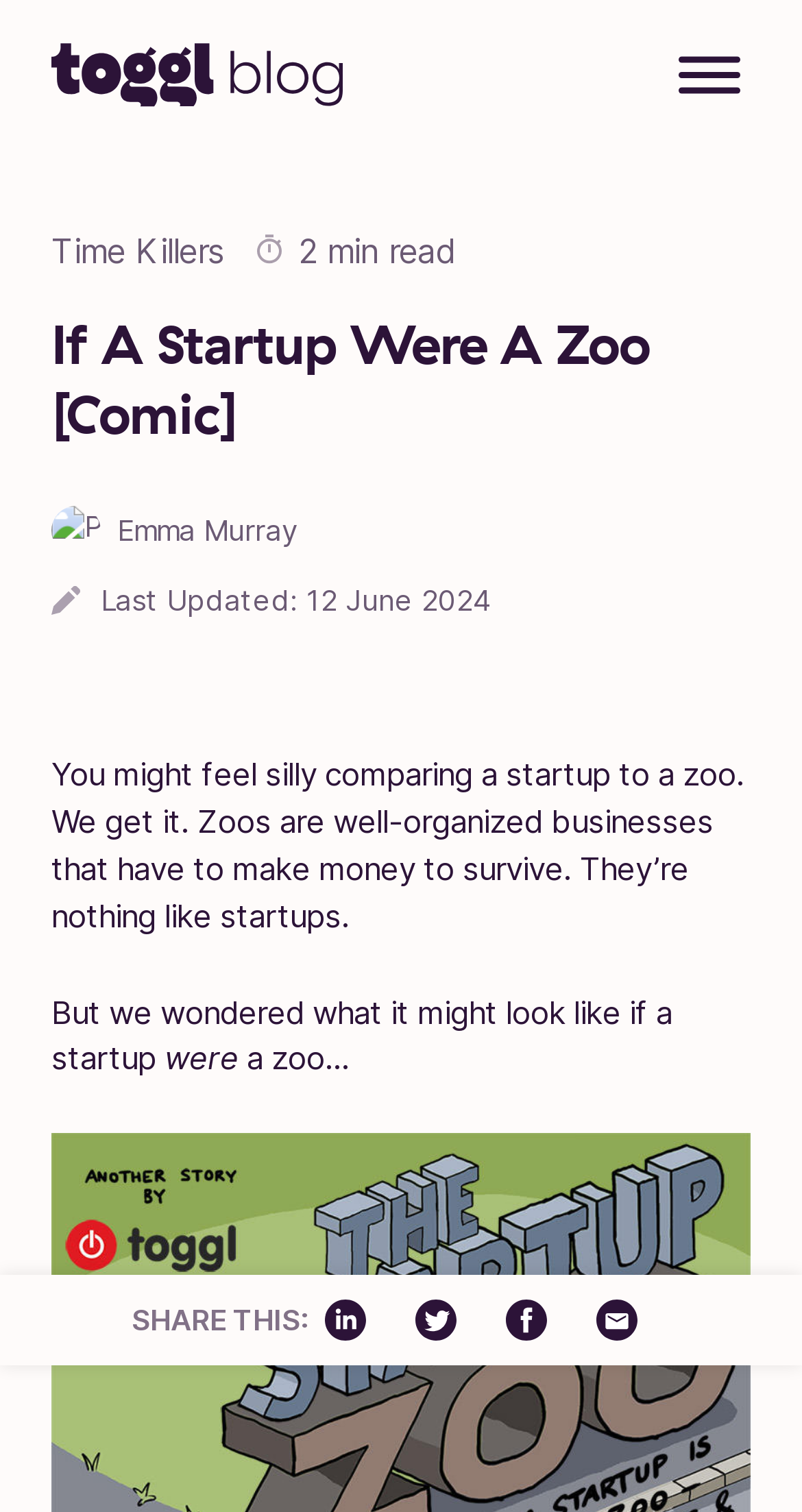Please find the bounding box coordinates of the element's region to be clicked to carry out this instruction: "Click the Toggl Blog link".

[0.064, 0.022, 0.433, 0.073]